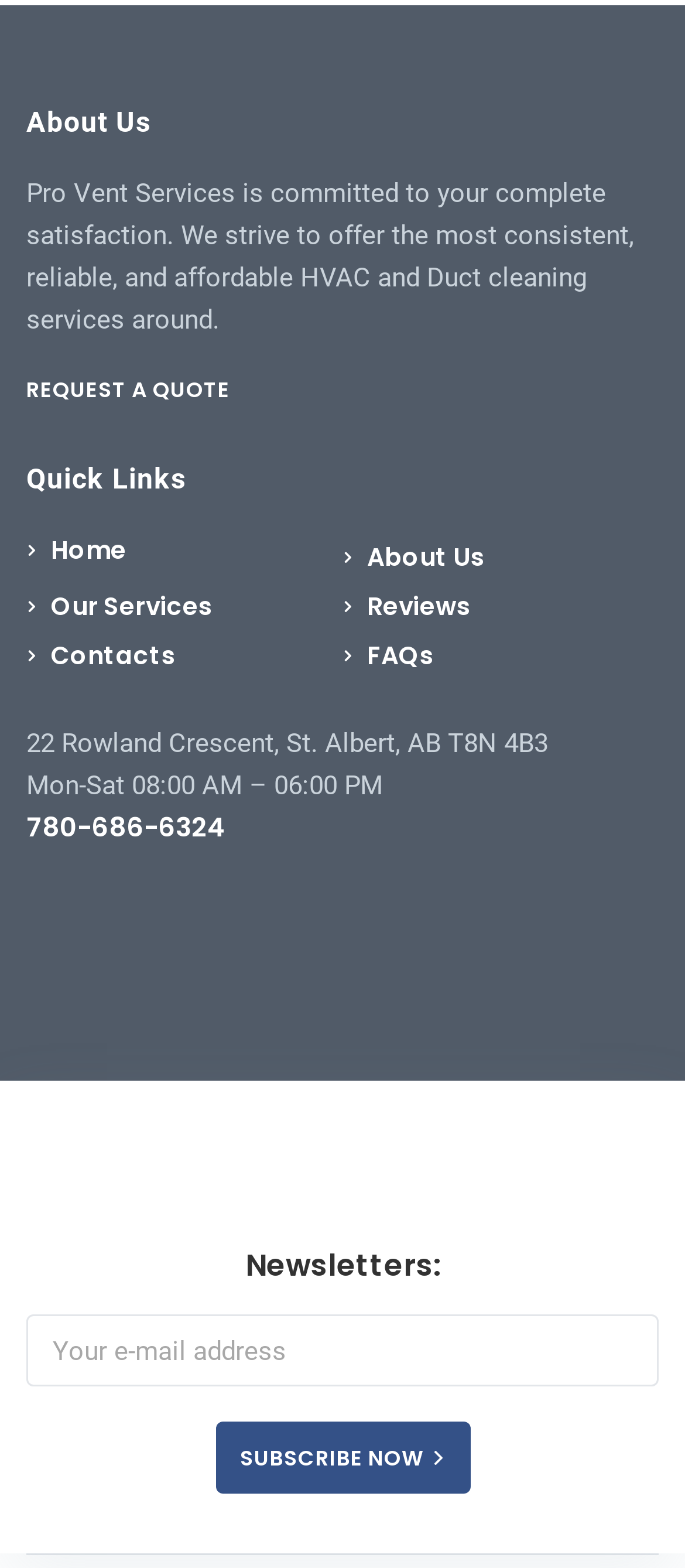Identify the bounding box coordinates for the UI element described as follows: "Consulate General in Toronto". Ensure the coordinates are four float numbers between 0 and 1, formatted as [left, top, right, bottom].

None